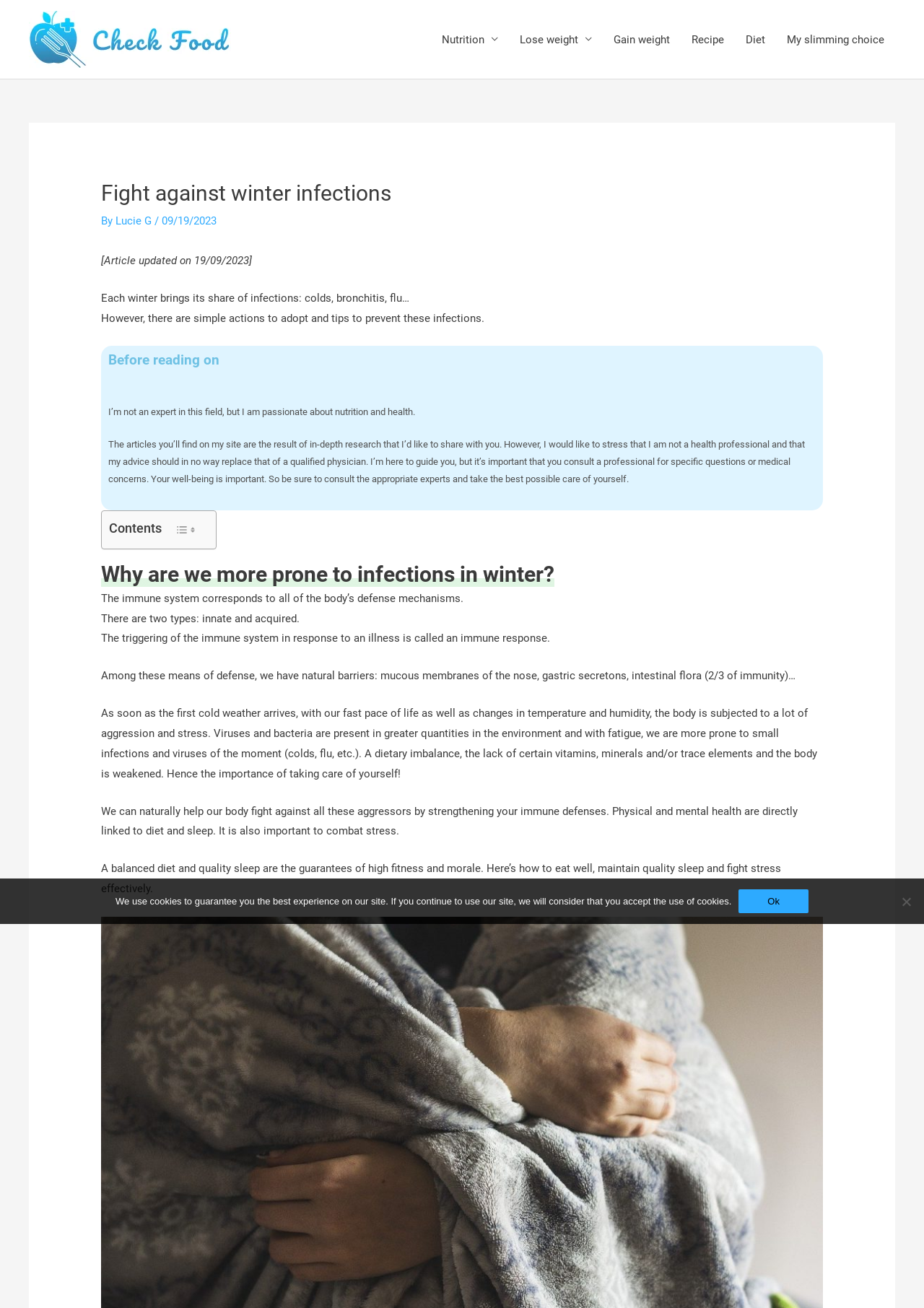What is the importance of diet and sleep according to the article?
Use the screenshot to answer the question with a single word or phrase.

High fitness and morale